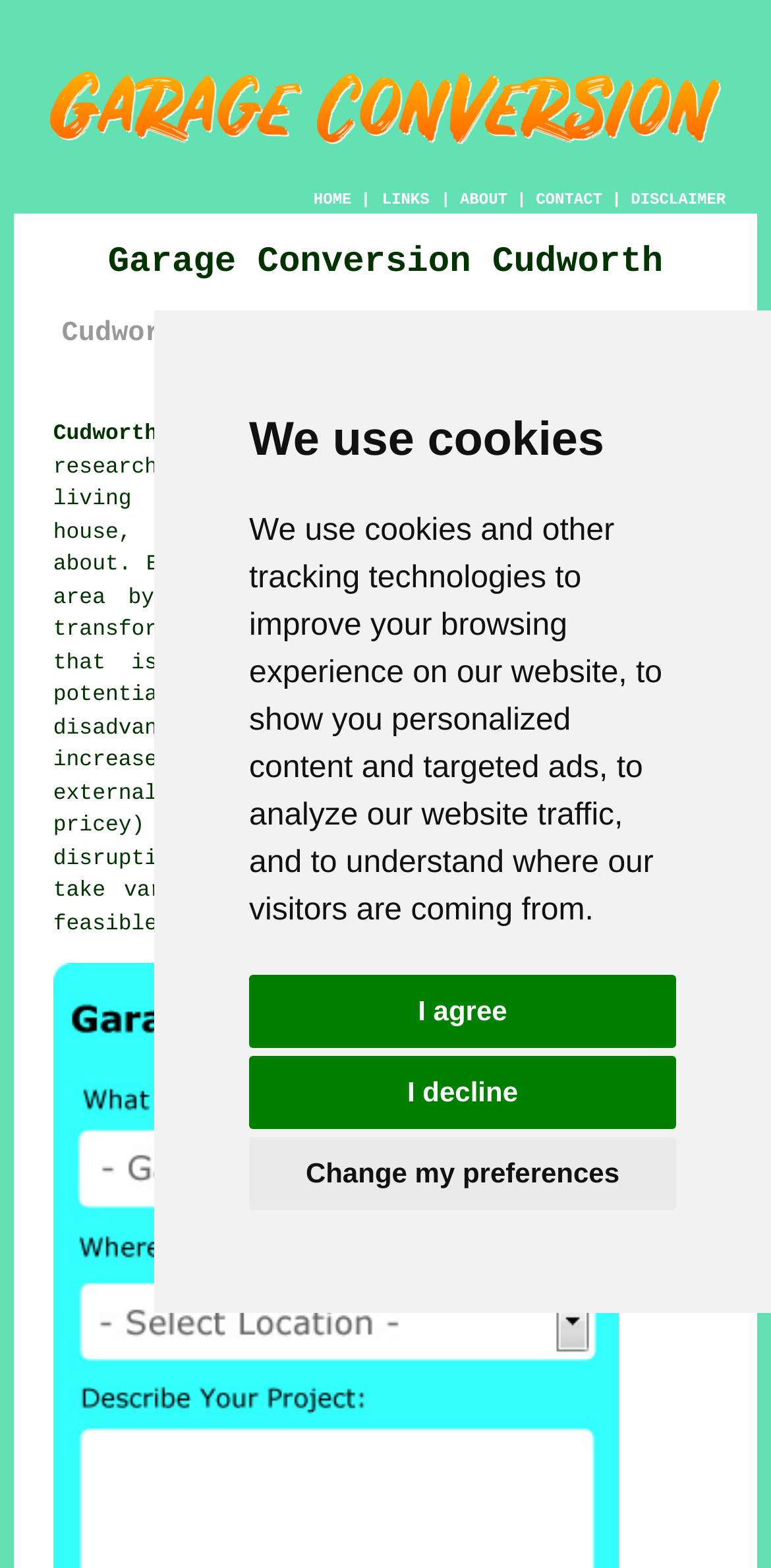Provide a brief response to the question using a single word or phrase: 
How many navigation links are available?

5